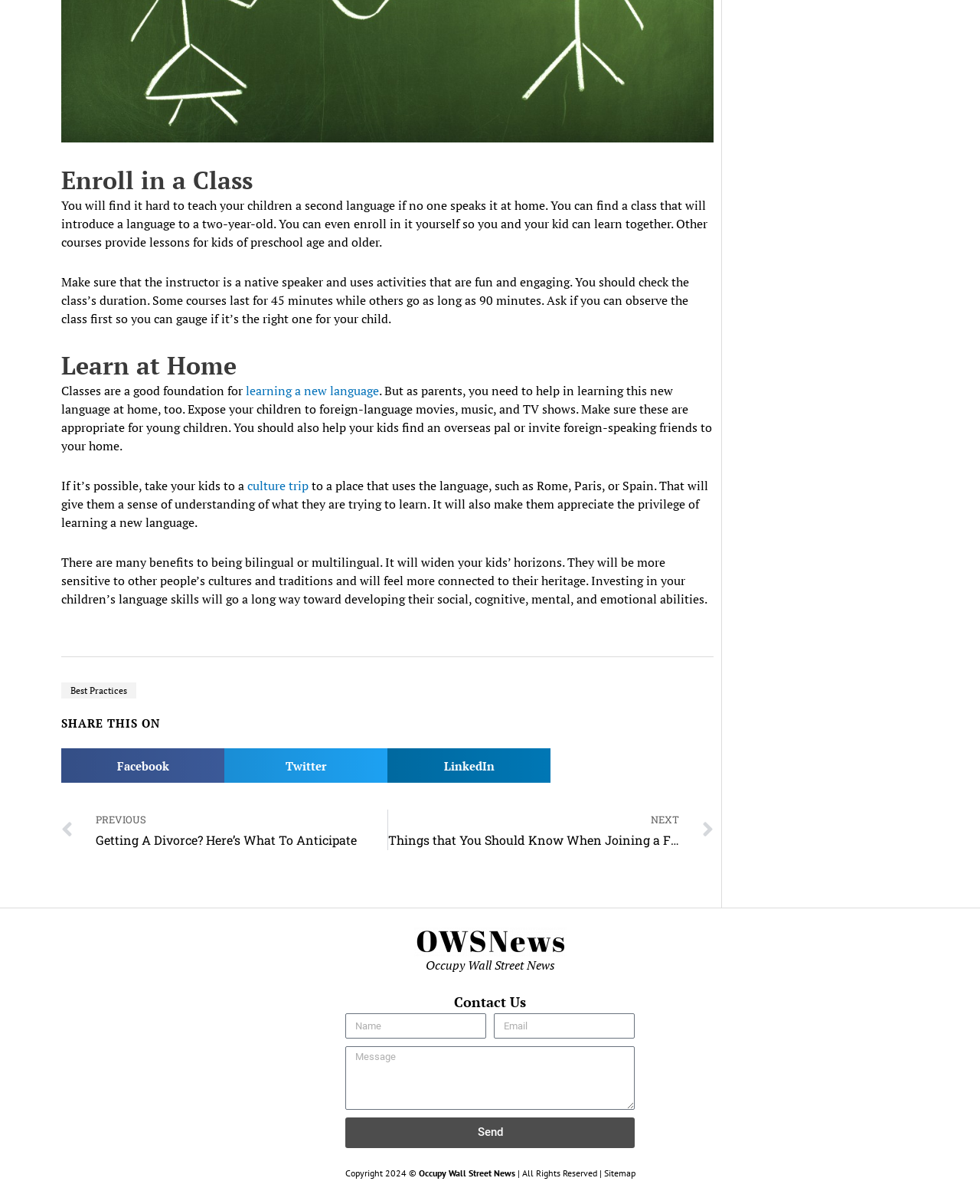What is the name of the website?
Using the information from the image, give a concise answer in one word or a short phrase.

Occupy Wall Street News